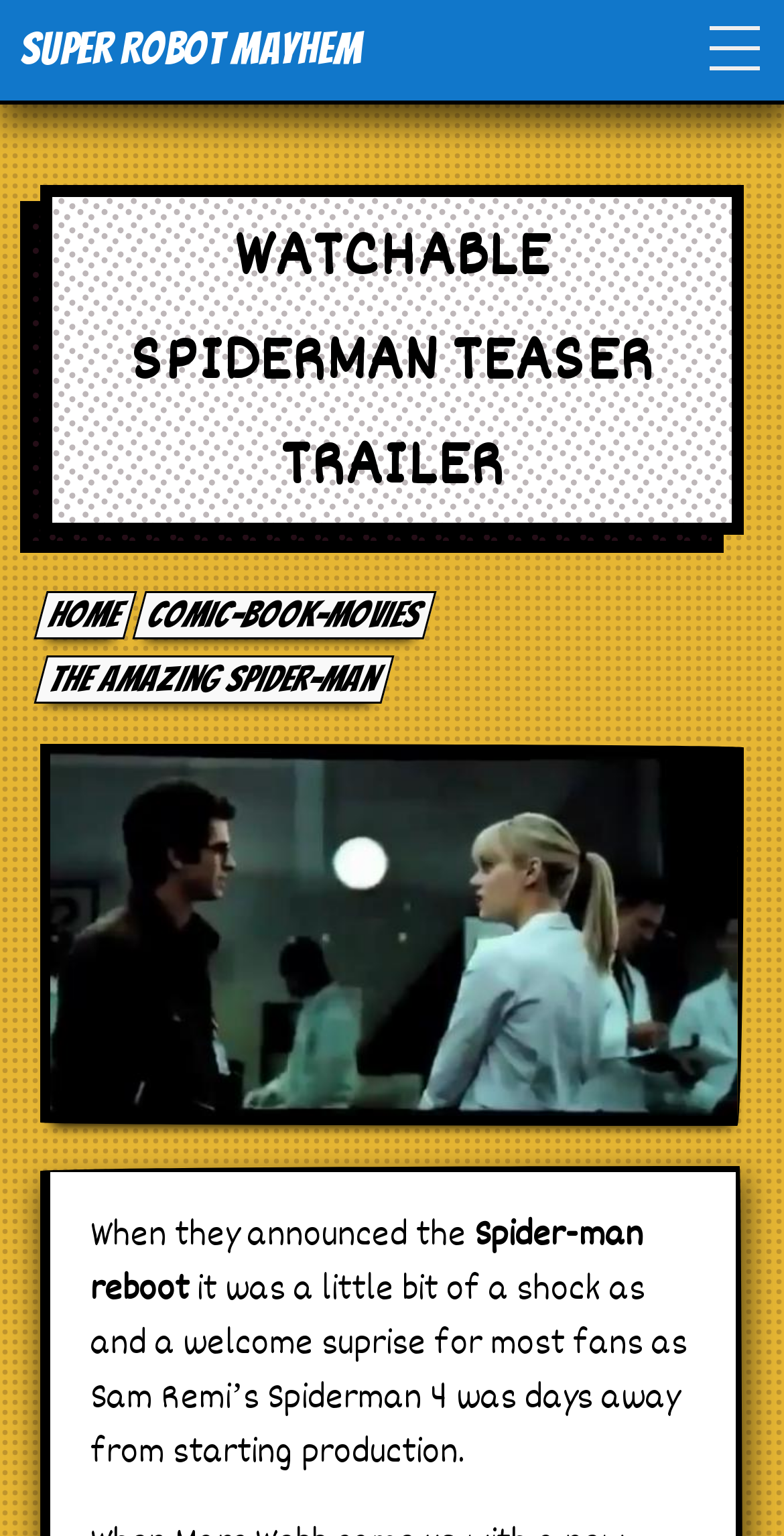What was Sam Remi’s project before the Spiderman reboot?
Provide a concise answer using a single word or phrase based on the image.

Spiderman 4